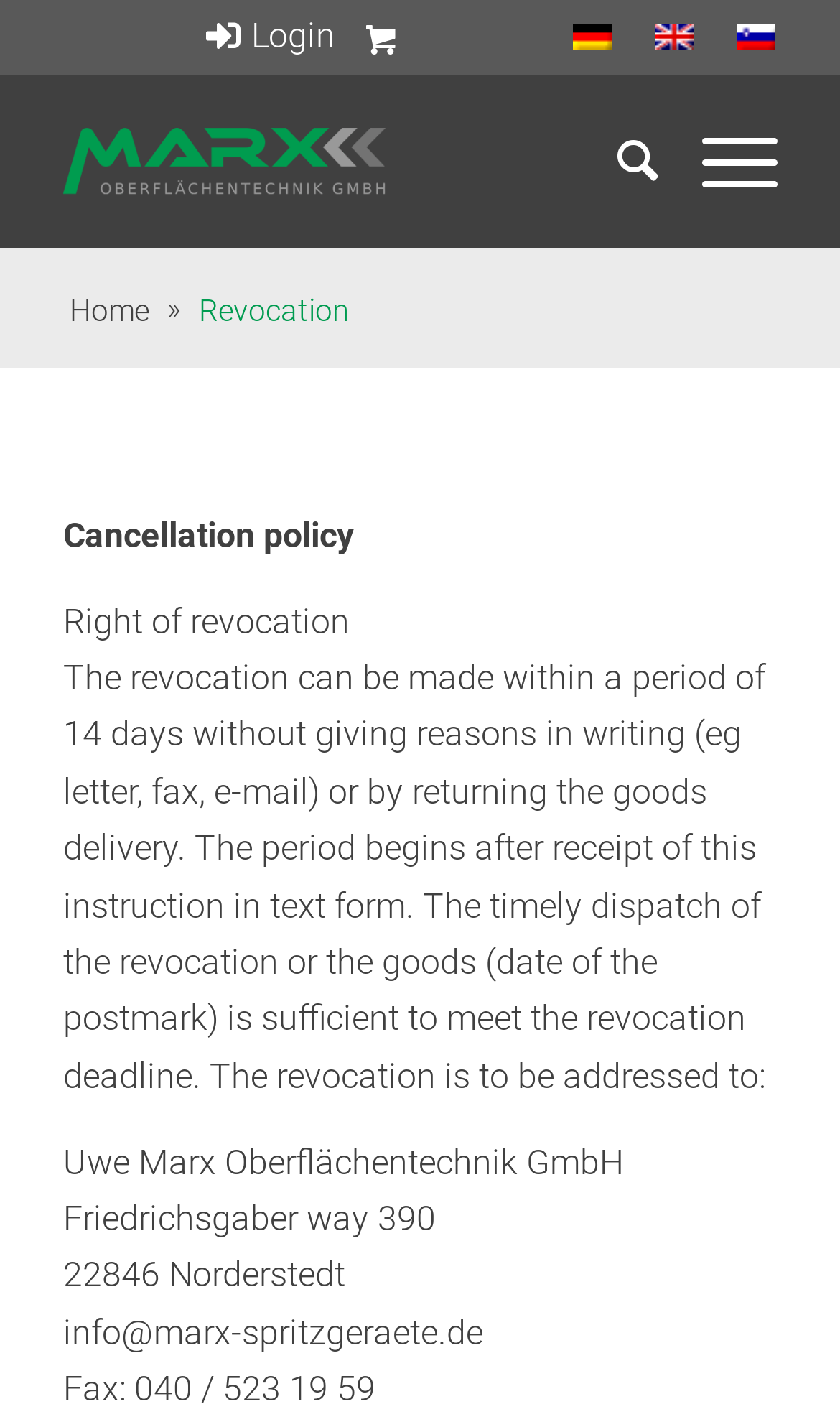Answer the question with a brief word or phrase:
How many languages are available on the website?

3